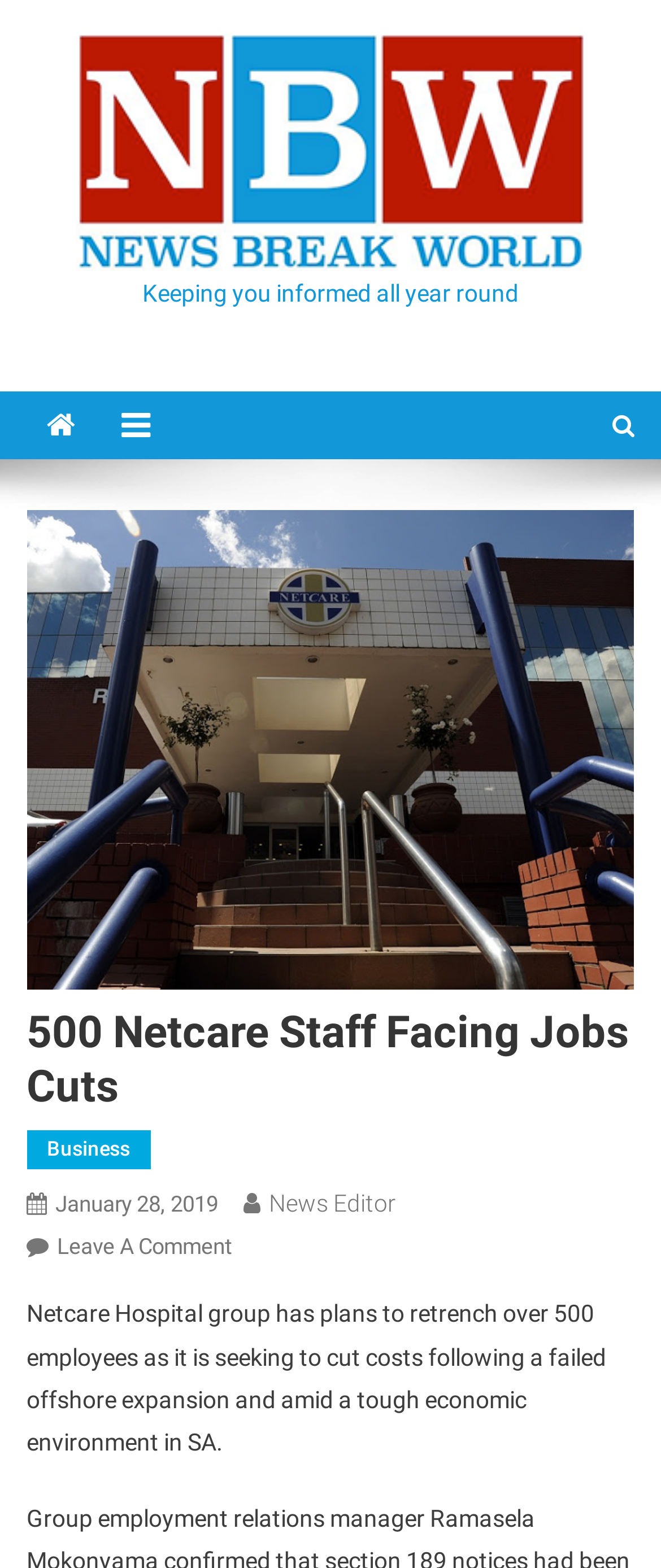What is the date of the article?
Please elaborate on the answer to the question with detailed information.

The date of the article can be found in the link 'January 28, 2019' which is located below the heading '500 Netcare Staff Facing Jobs Cuts'.